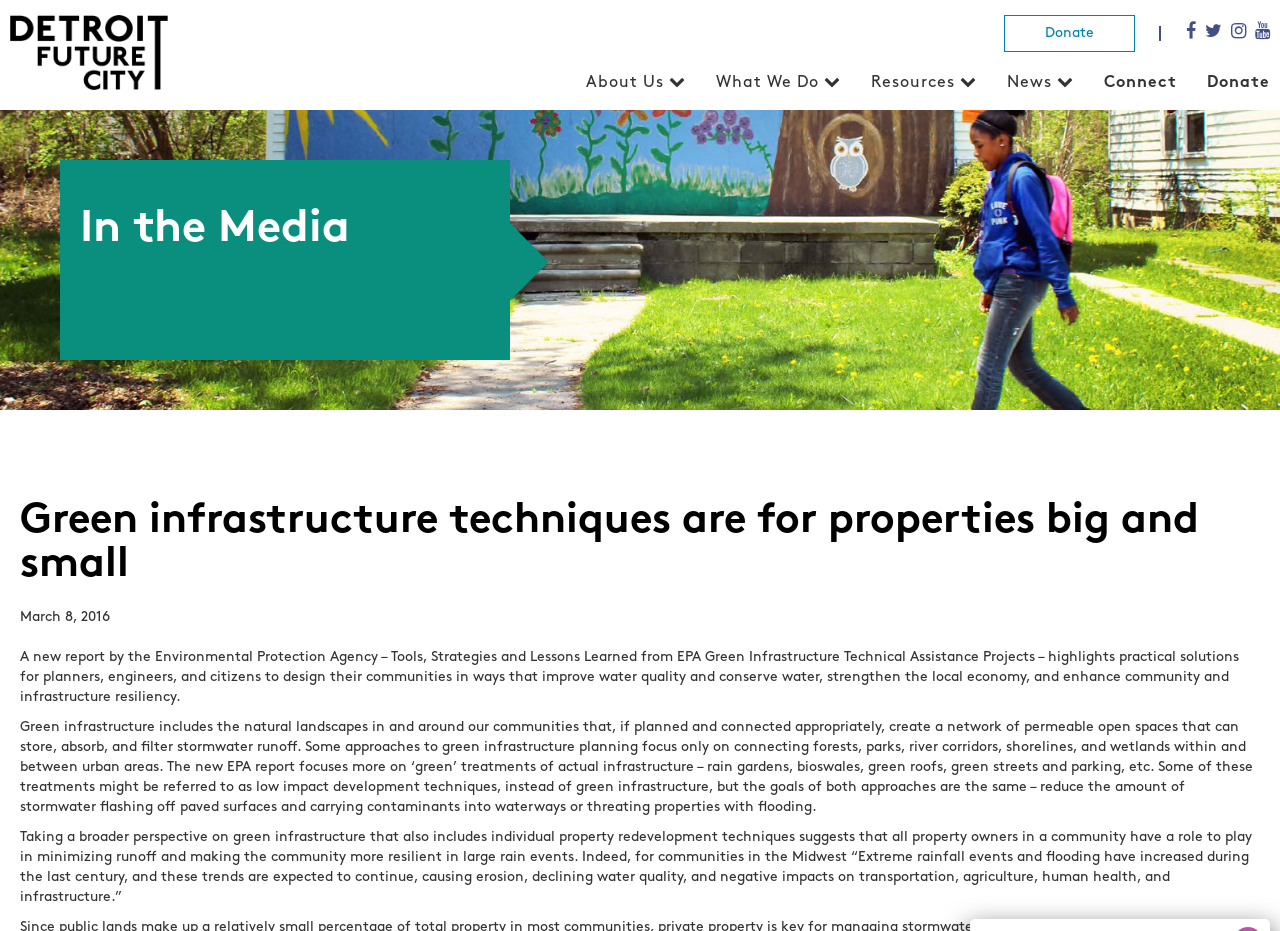Provide the bounding box coordinates of the section that needs to be clicked to accomplish the following instruction: "Learn about What We Do."

[0.559, 0.081, 0.64, 0.098]